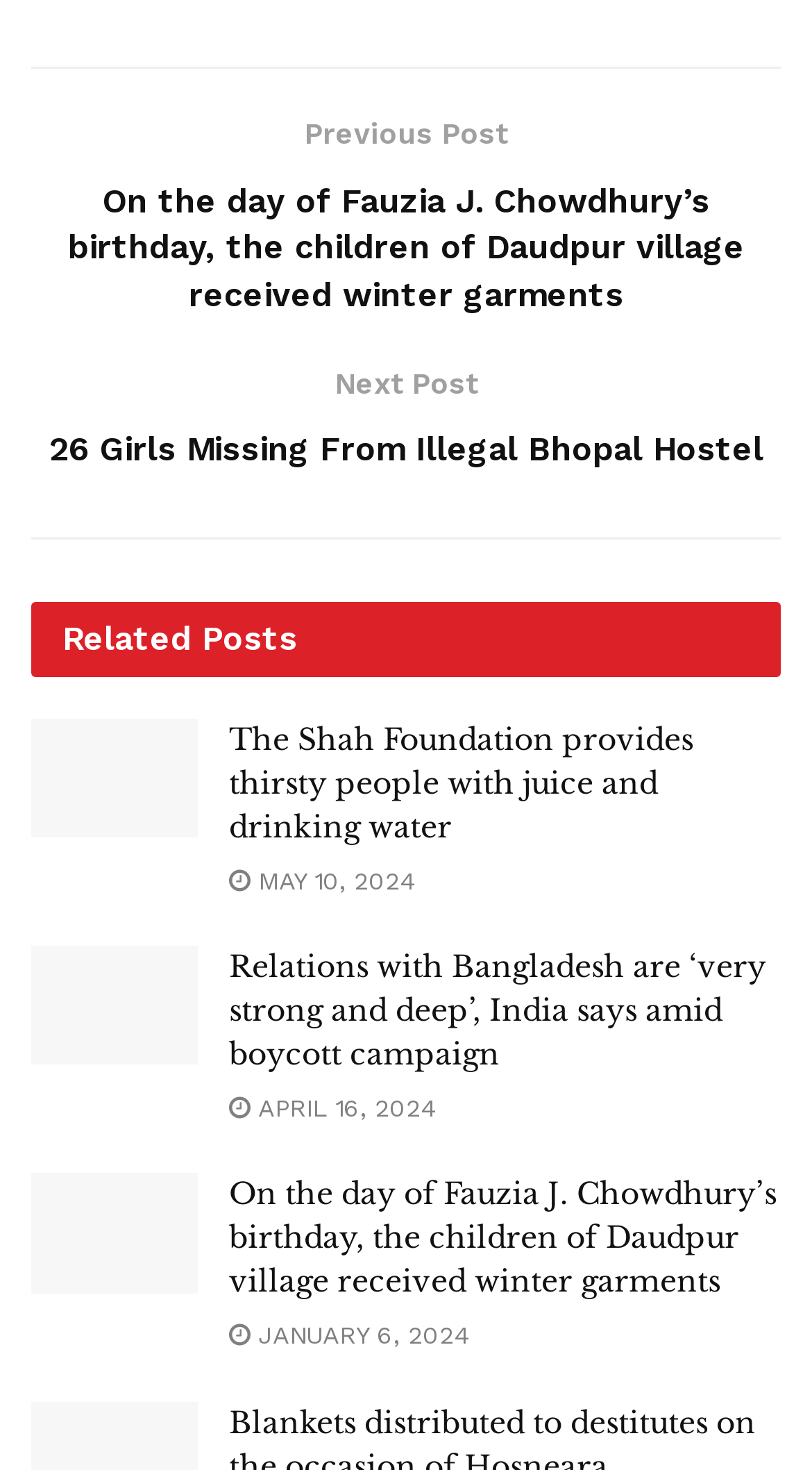Please identify the bounding box coordinates of the element I need to click to follow this instruction: "Click on the 'Previous Post' link".

[0.038, 0.076, 0.962, 0.217]